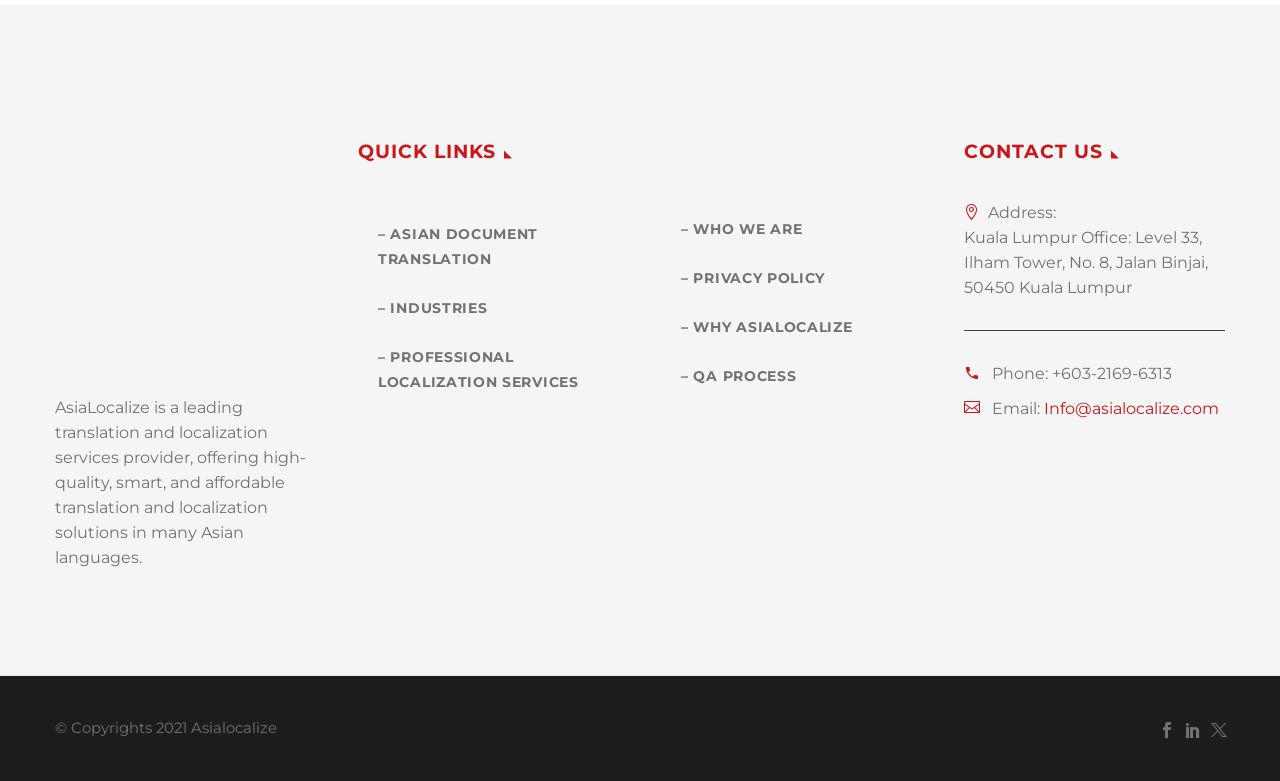Locate the bounding box coordinates of the area where you should click to accomplish the instruction: "Click on ASIAN DOCUMENT TRANSLATION".

[0.28, 0.268, 0.484, 0.363]